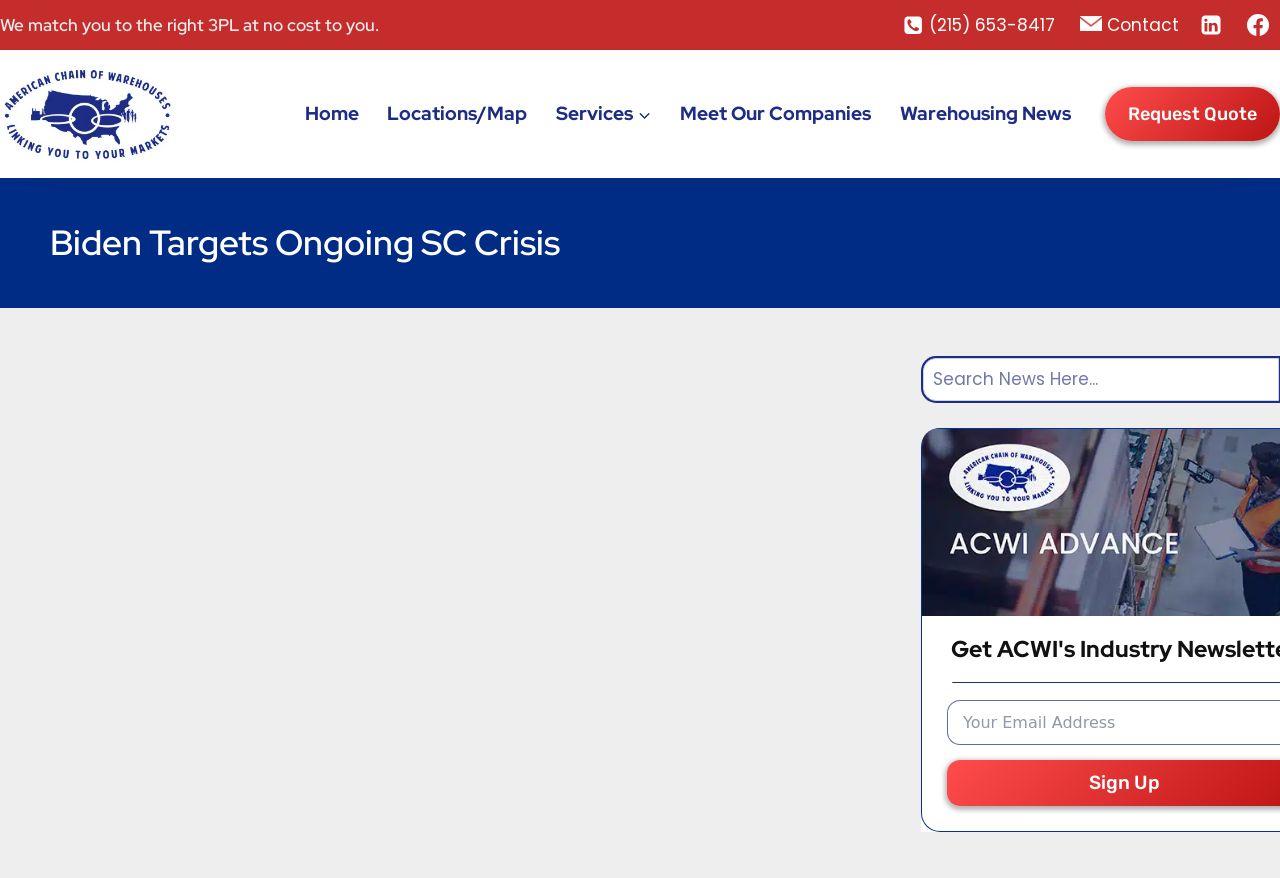What is the name of the company?
Answer the question with a single word or phrase by looking at the picture.

American Chain of Warehouses, Inc.